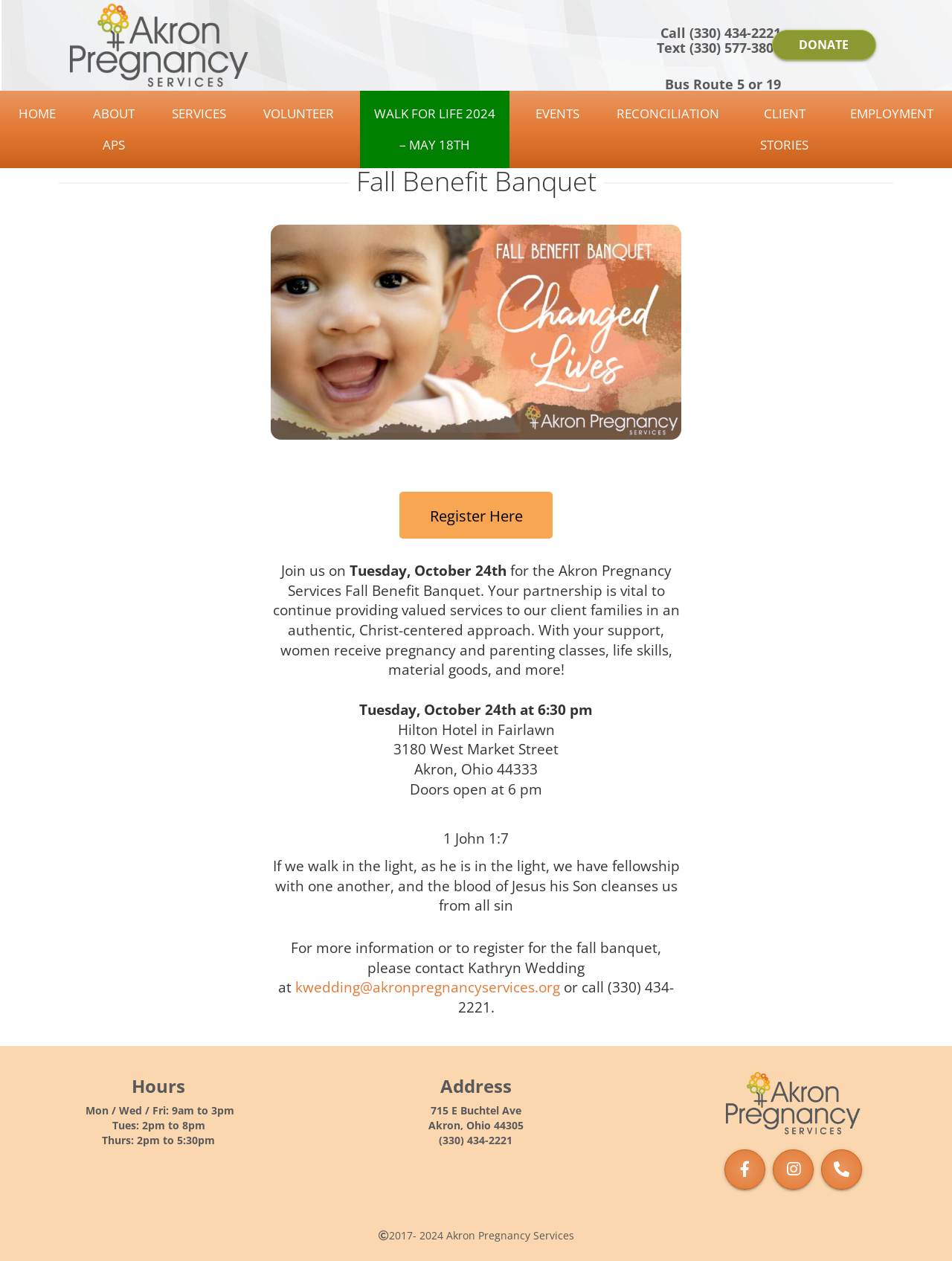Specify the bounding box coordinates for the region that must be clicked to perform the given instruction: "Click DONATE".

[0.811, 0.024, 0.92, 0.048]